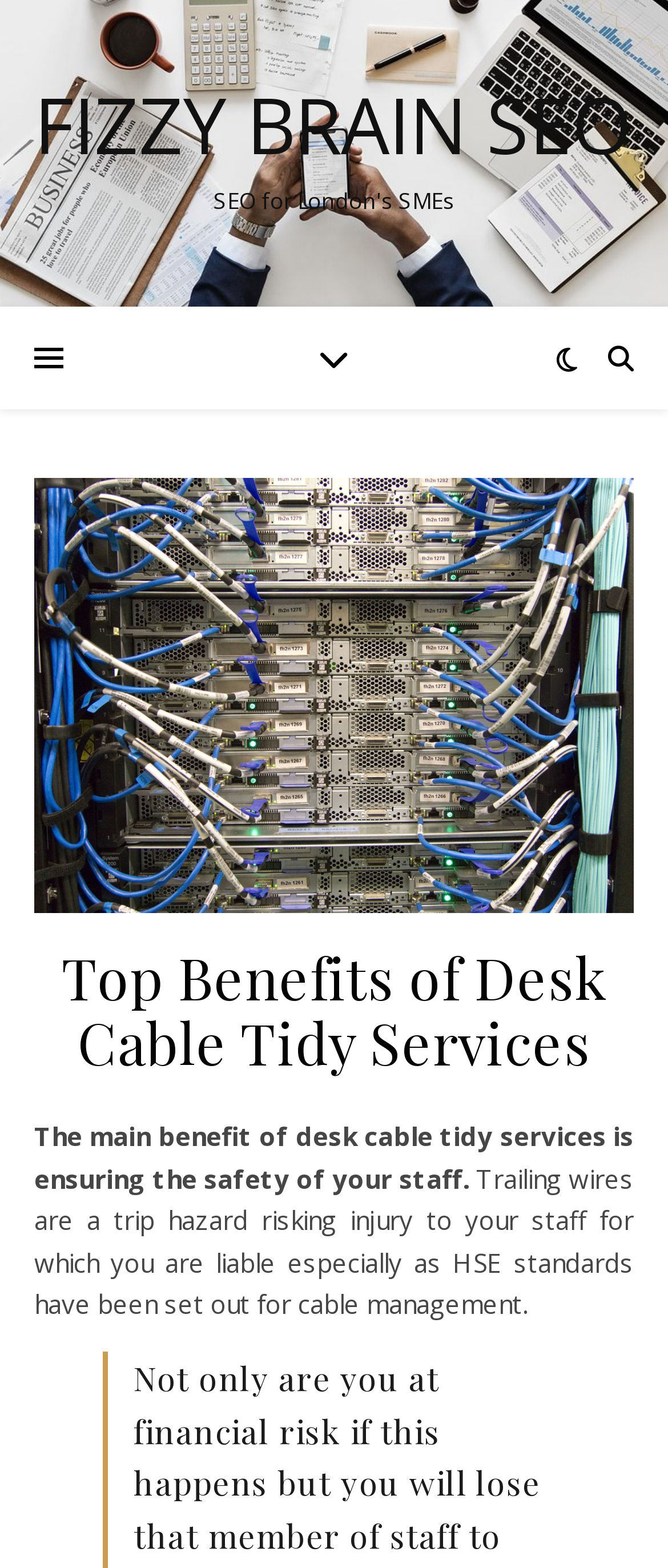Locate and extract the headline of this webpage.

Top Benefits of Desk Cable Tidy Services